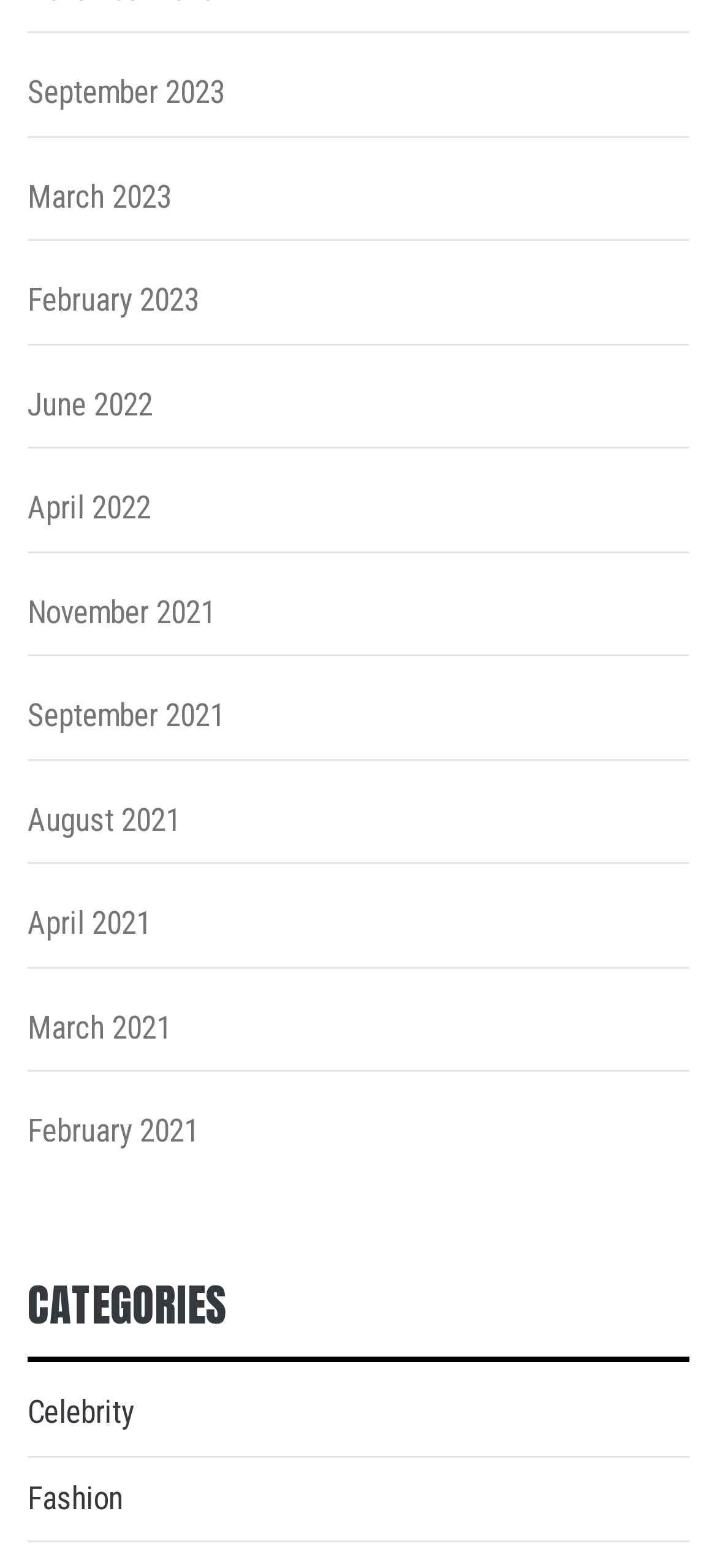Predict the bounding box coordinates of the area that should be clicked to accomplish the following instruction: "explore Fashion". The bounding box coordinates should consist of four float numbers between 0 and 1, i.e., [left, top, right, bottom].

[0.038, 0.944, 0.172, 0.967]